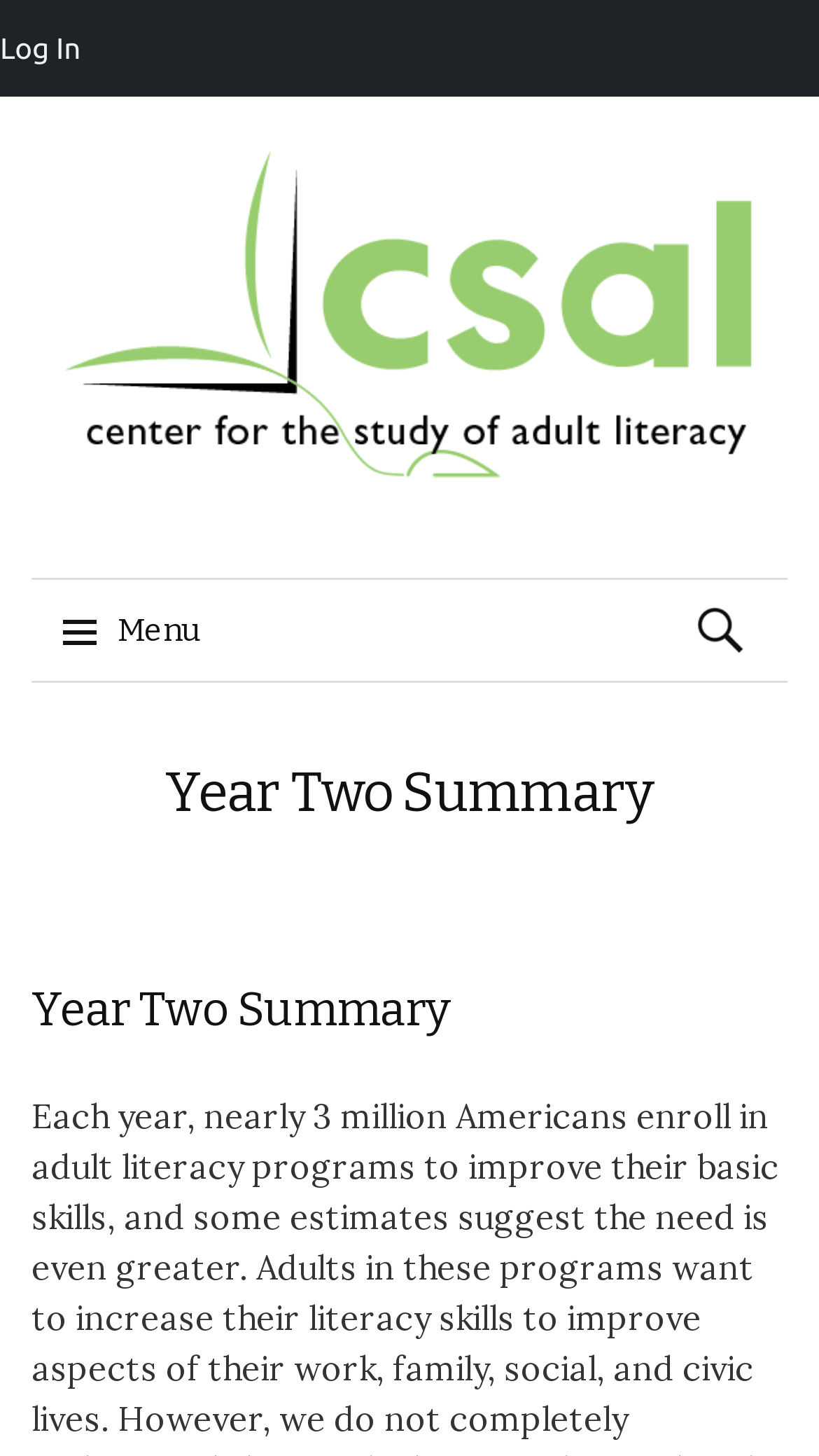How many headings are there on the webpage?
Look at the screenshot and respond with one word or a short phrase.

3